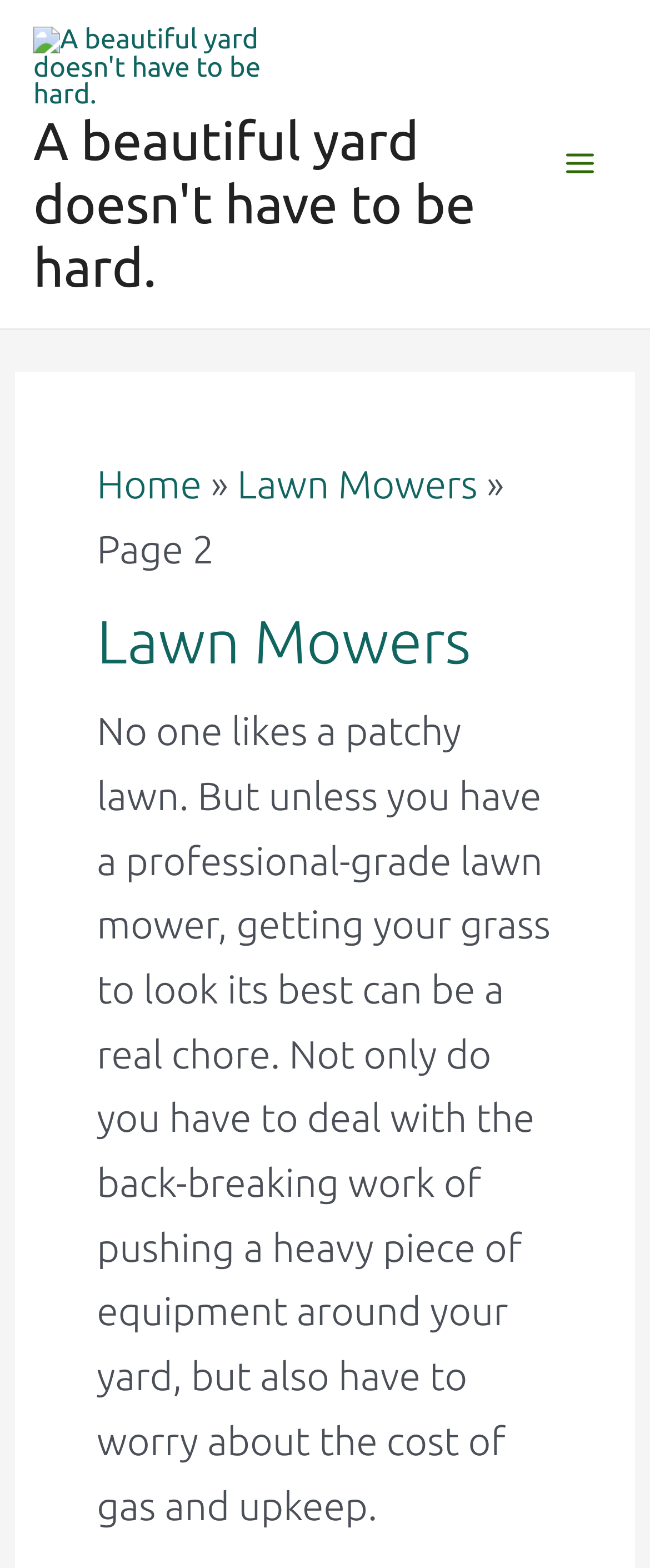Determine the bounding box coordinates of the UI element described by: "Lawn Mowers".

[0.365, 0.295, 0.735, 0.323]